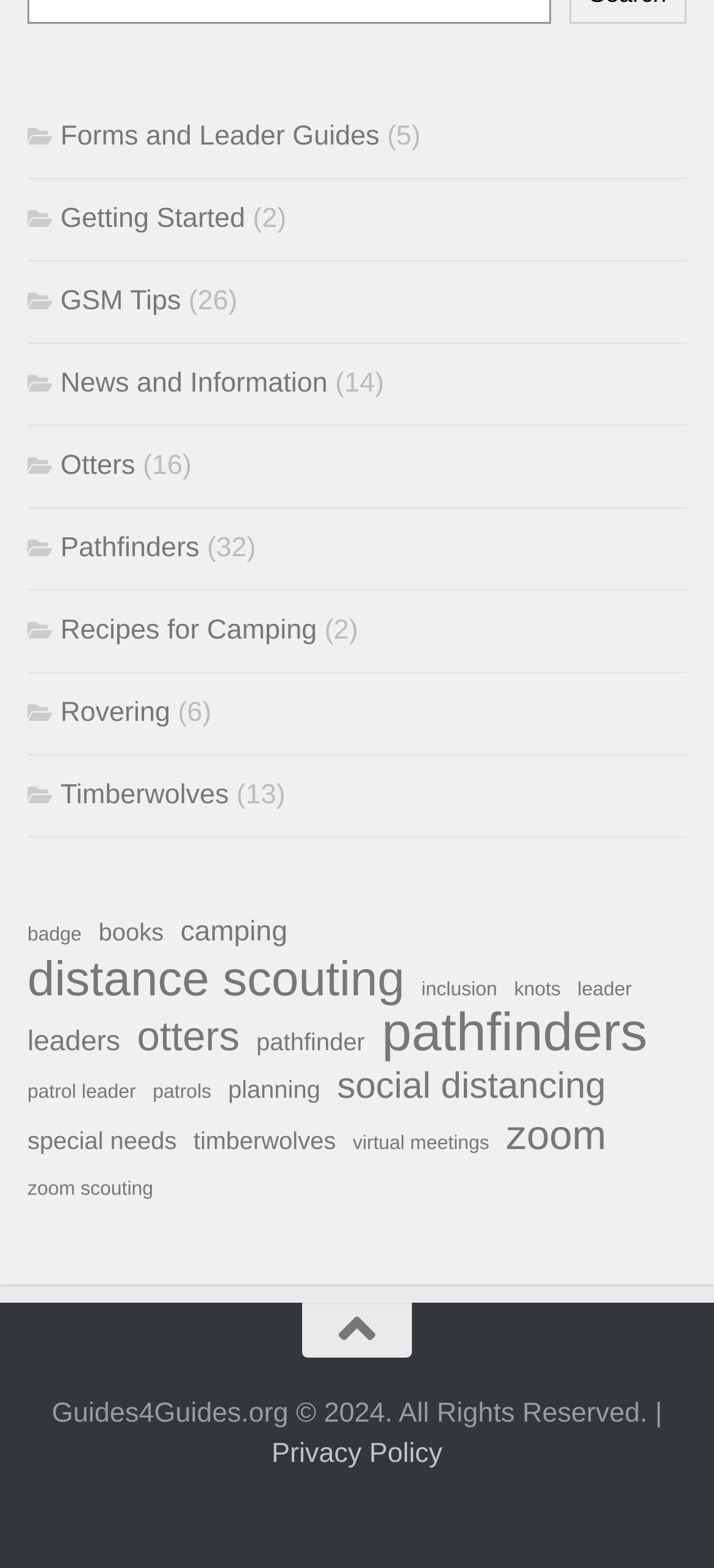Provide the bounding box coordinates for the specified HTML element described in this description: "Forms and Leader Guides". The coordinates should be four float numbers ranging from 0 to 1, in the format [left, top, right, bottom].

[0.038, 0.077, 0.531, 0.097]